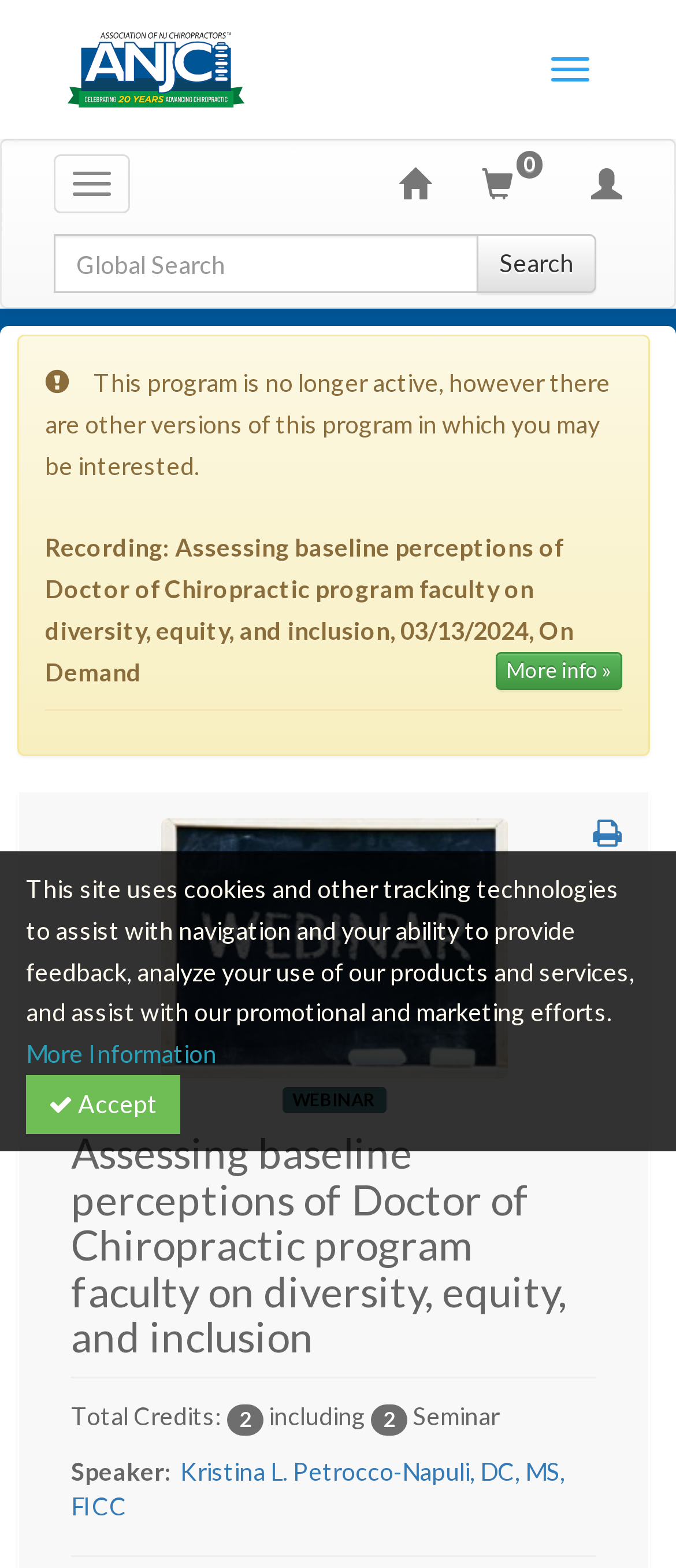Find and specify the bounding box coordinates that correspond to the clickable region for the instruction: "Search for something".

[0.079, 0.149, 0.708, 0.187]